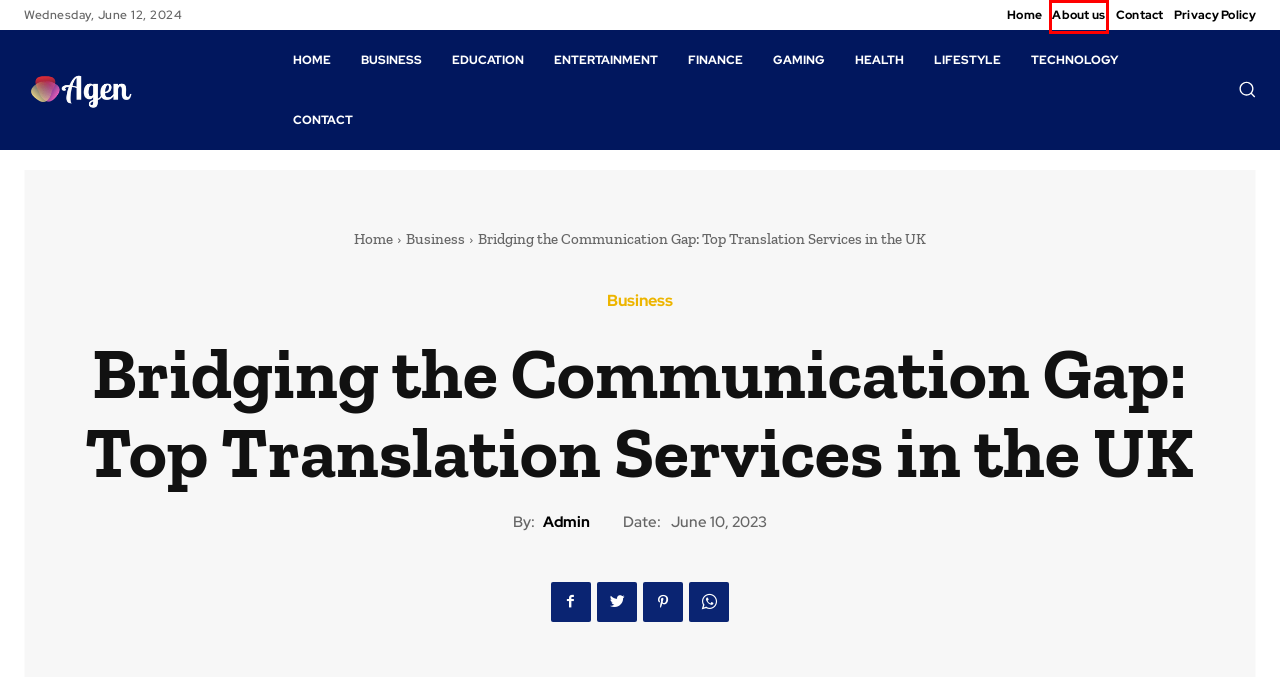Examine the screenshot of a webpage with a red bounding box around a UI element. Select the most accurate webpage description that corresponds to the new page after clicking the highlighted element. Here are the choices:
A. Finance - Agen QNC Jelly Gamat.
B. About us - Agen QNC Jelly Gamat.
C. Gaming - Agen QNC Jelly Gamat.
D. Technology - Agen QNC Jelly Gamat.
E. admin - Agen QNC Jelly Gamat.
F. Home - Agen QNC Jelly Gamat.
G. Contact - Agen QNC Jelly Gamat.
H. Health - Agen QNC Jelly Gamat.

B